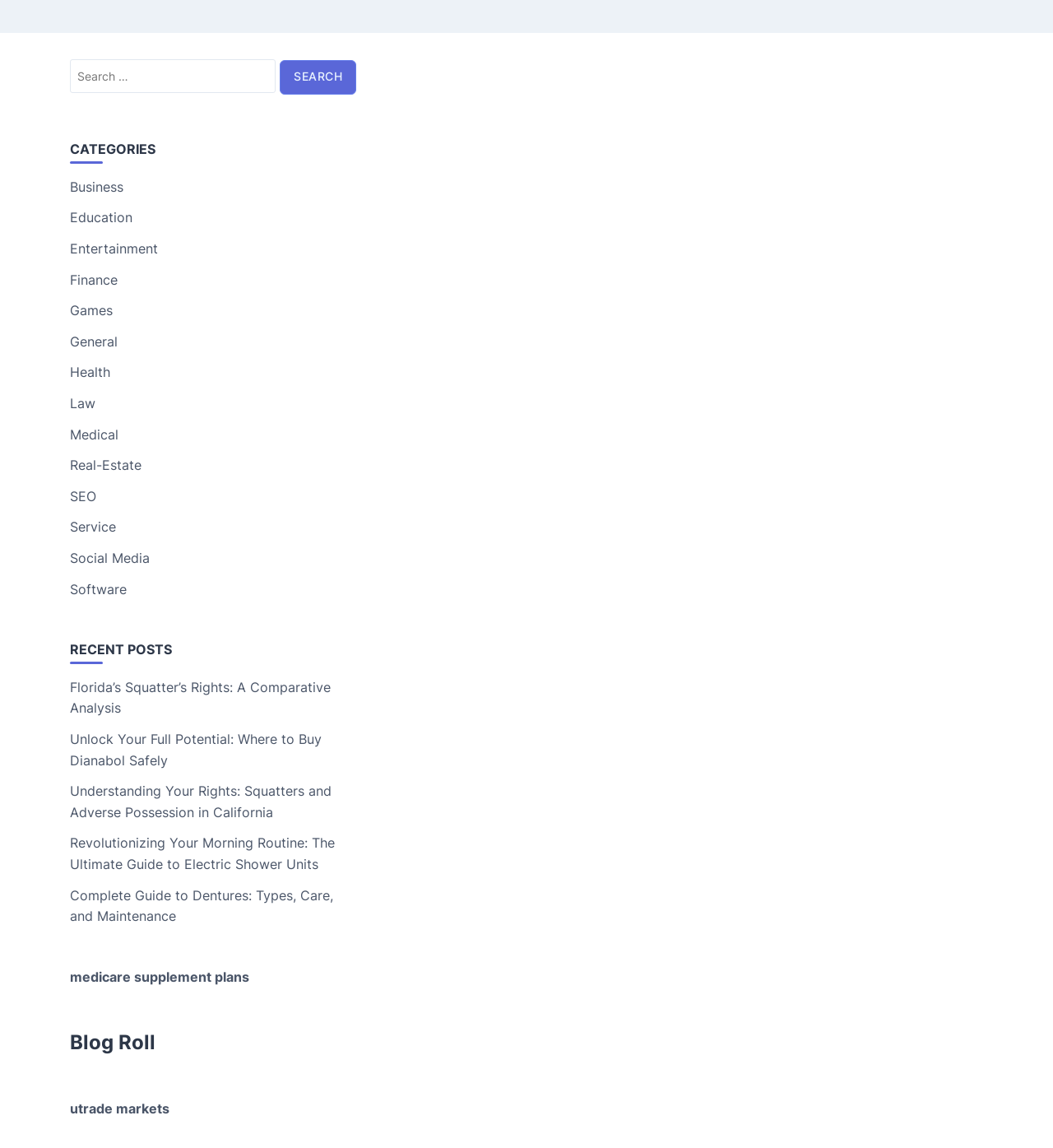What is the text on the search button?
Please utilize the information in the image to give a detailed response to the question.

The search button is located at the top of the webpage, and its bounding box coordinates are [0.266, 0.052, 0.338, 0.083]. The StaticText element inside the button has the text 'SEARCH'.